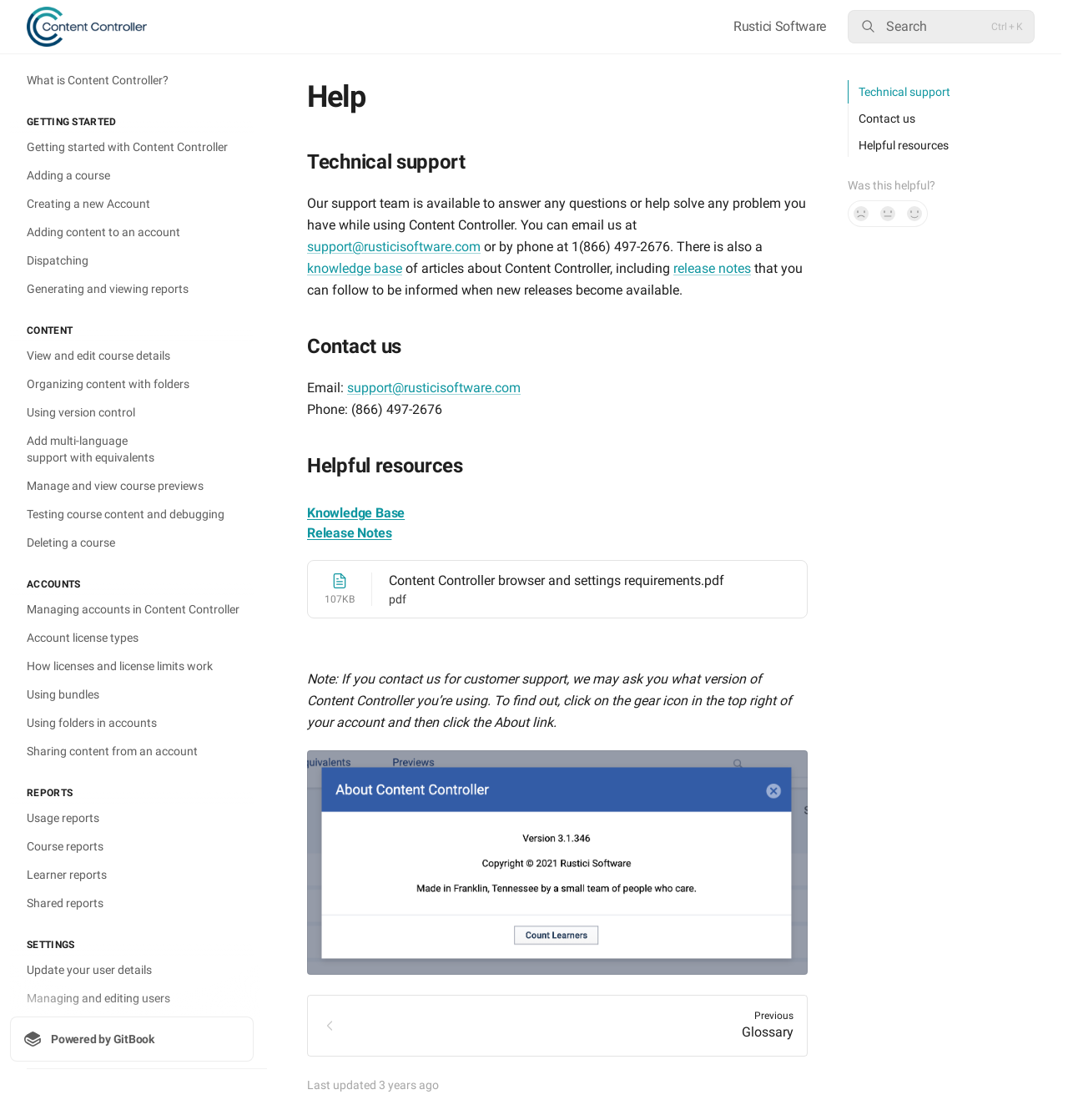How can users contact the support team? Please answer the question using a single word or phrase based on the image.

By email or phone